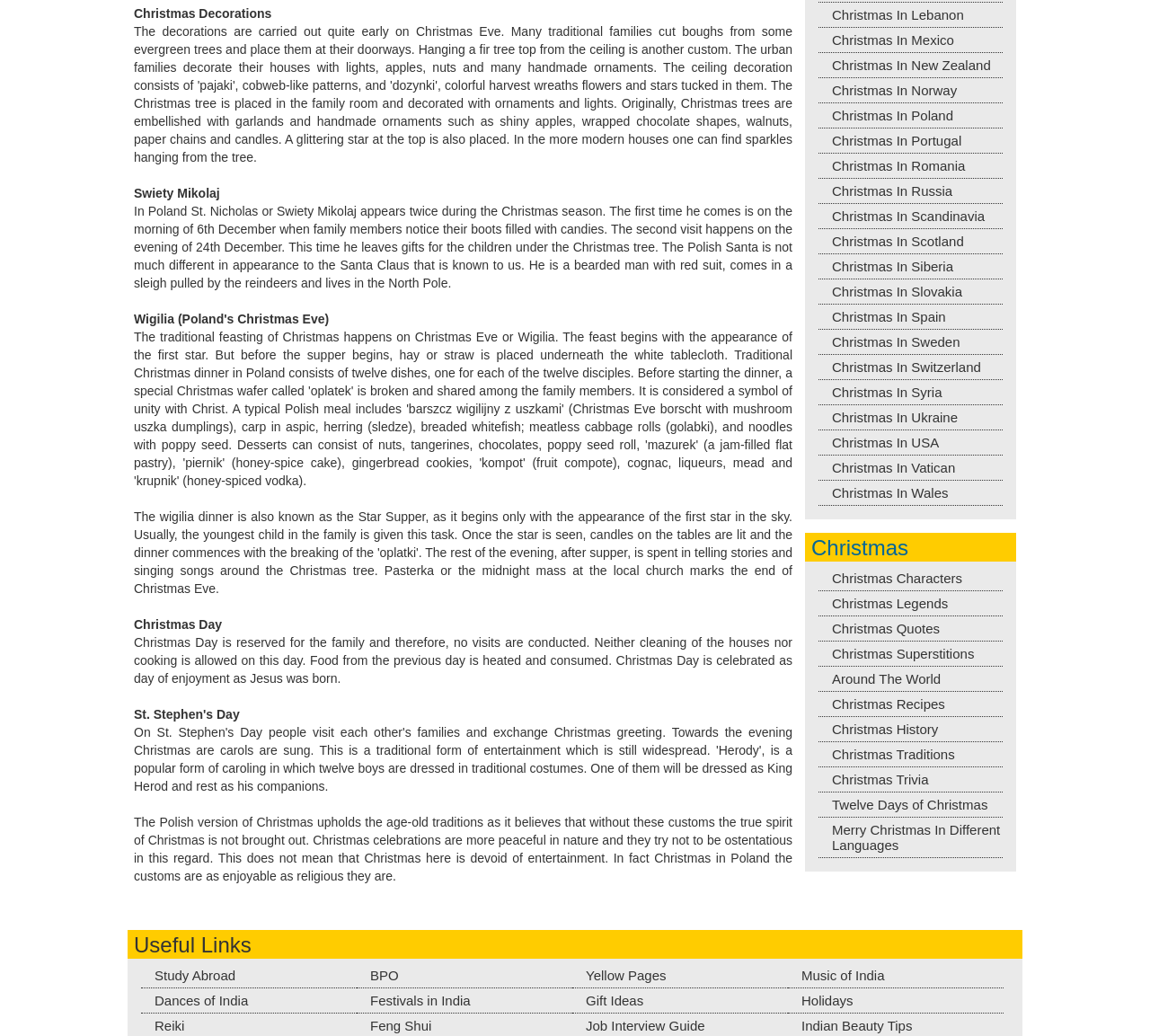With reference to the image, please provide a detailed answer to the following question: How many sections are there on the webpage?

There are two main sections on the webpage, one describing Christmas traditions in Poland, and the other section containing links to other Christmas-related pages and useful links.